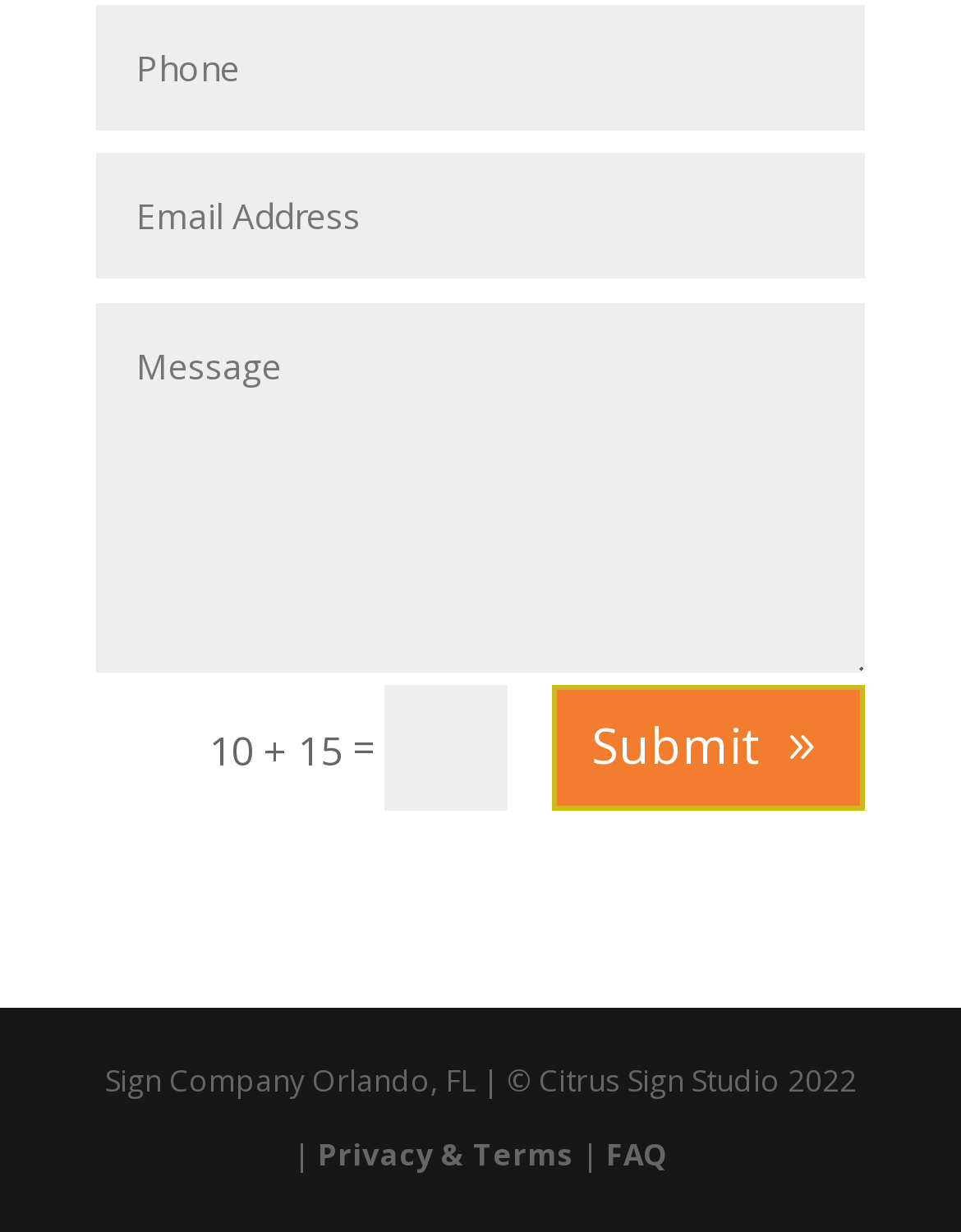What is the company name mentioned at the bottom?
Please provide a single word or phrase in response based on the screenshot.

Citrus Sign Studio